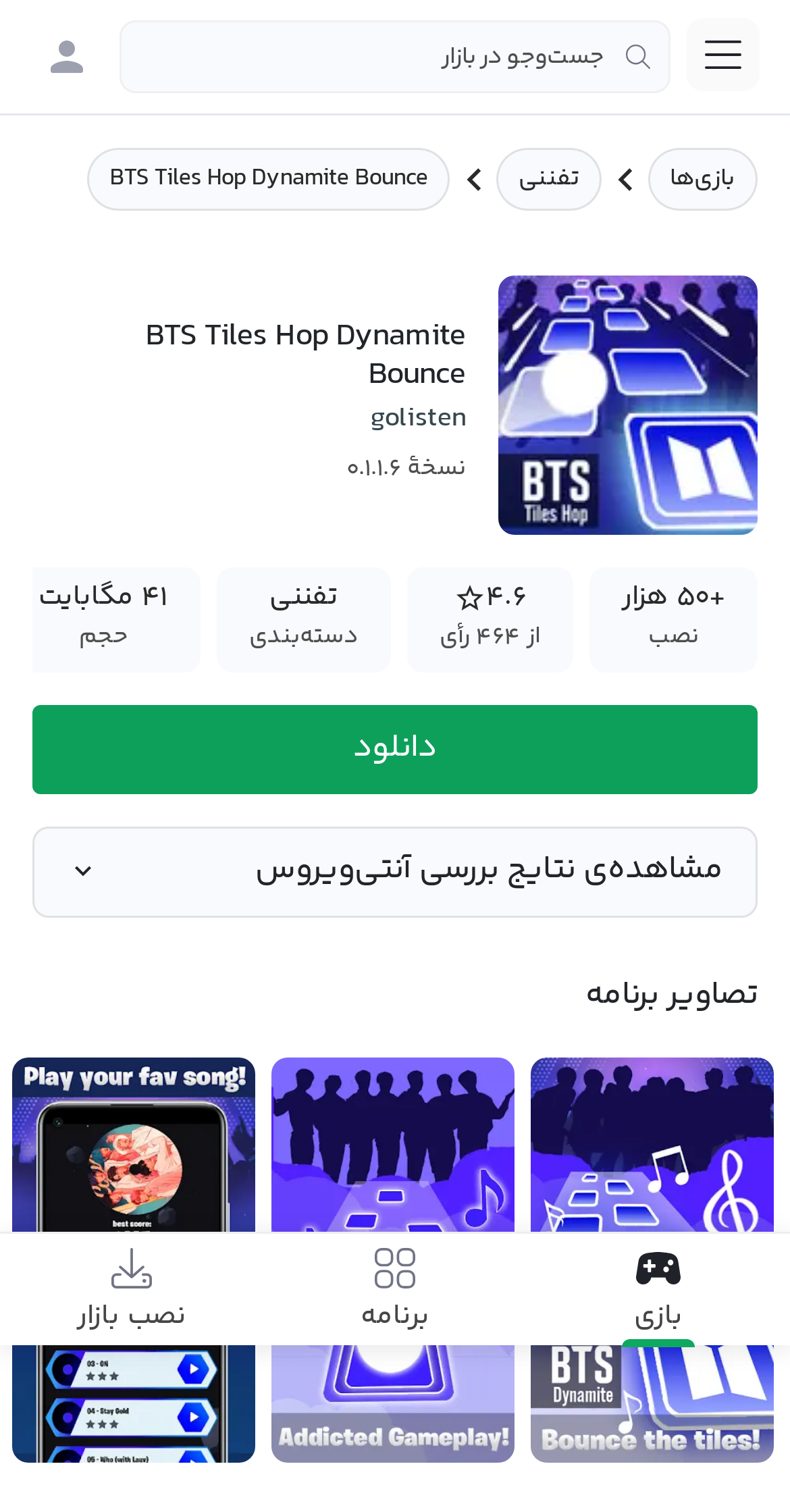Could you determine the bounding box coordinates of the clickable element to complete the instruction: "View game details"? Provide the coordinates as four float numbers between 0 and 1, i.e., [left, top, right, bottom].

[0.11, 0.101, 0.57, 0.136]